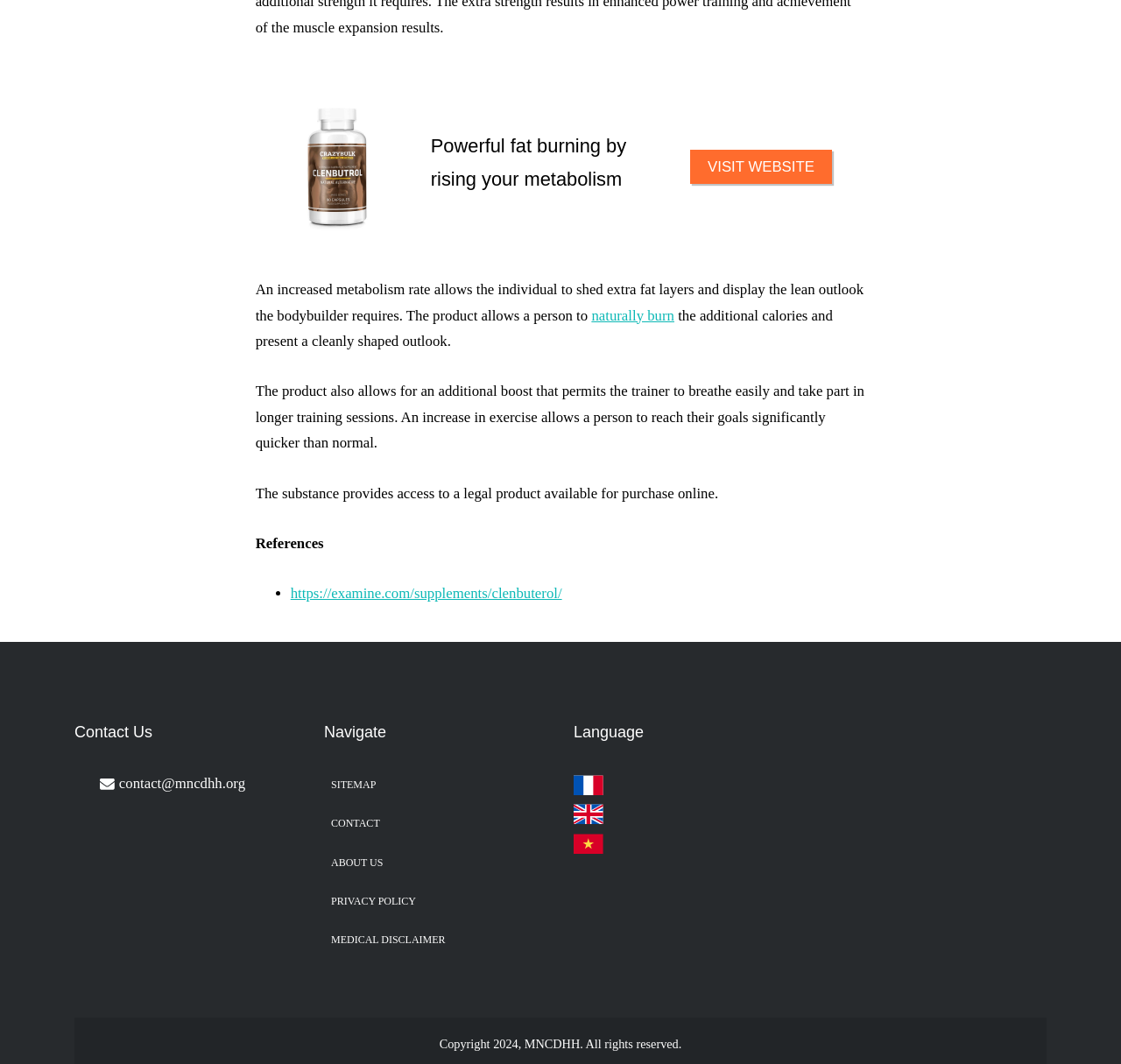Please find the bounding box coordinates of the element that must be clicked to perform the given instruction: "Click on 'VISIT WEBSITE'". The coordinates should be four float numbers from 0 to 1, i.e., [left, top, right, bottom].

[0.616, 0.14, 0.742, 0.173]